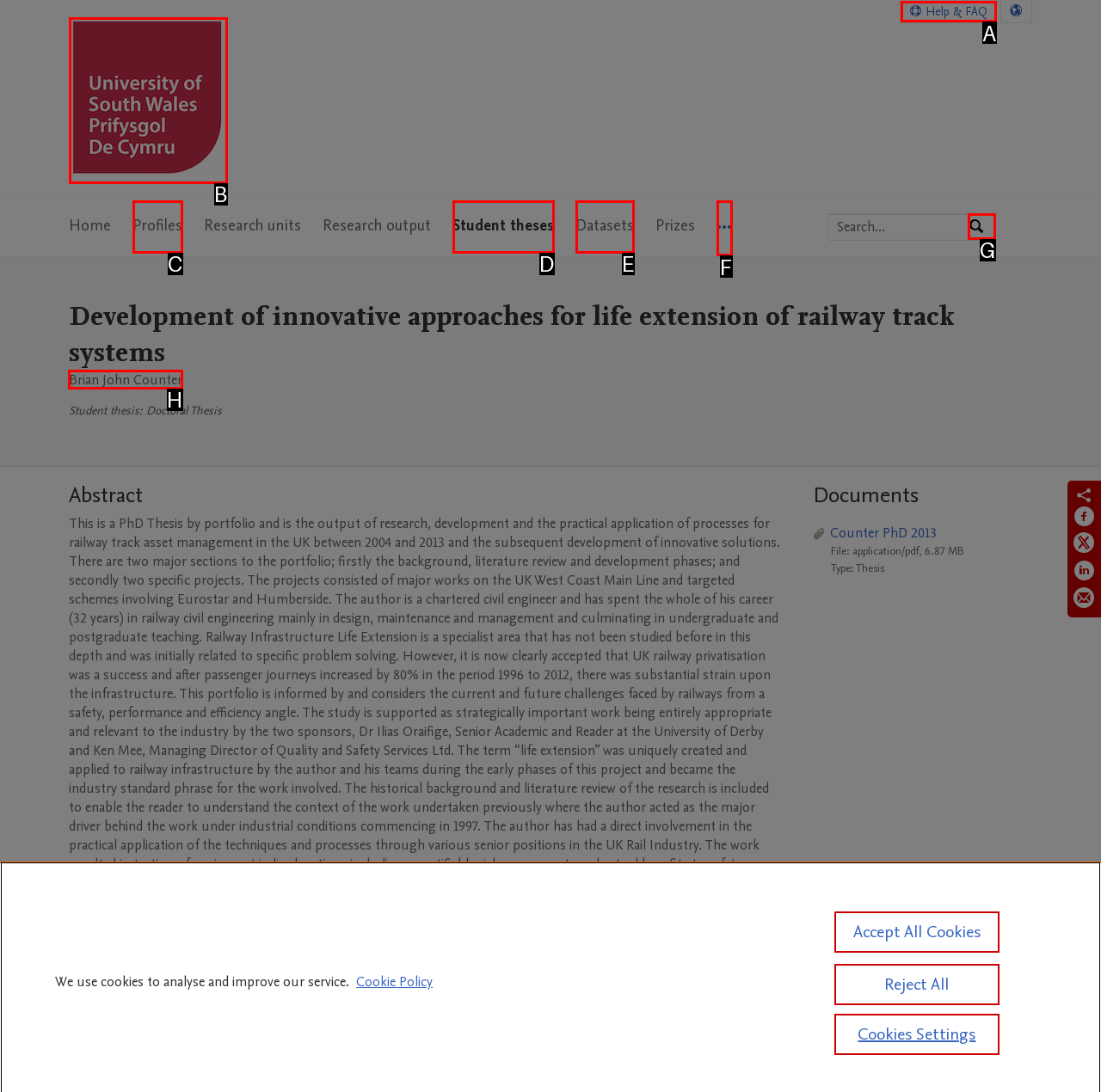Choose the correct UI element to click for this task: View Brian John Counter's profile Answer using the letter from the given choices.

H